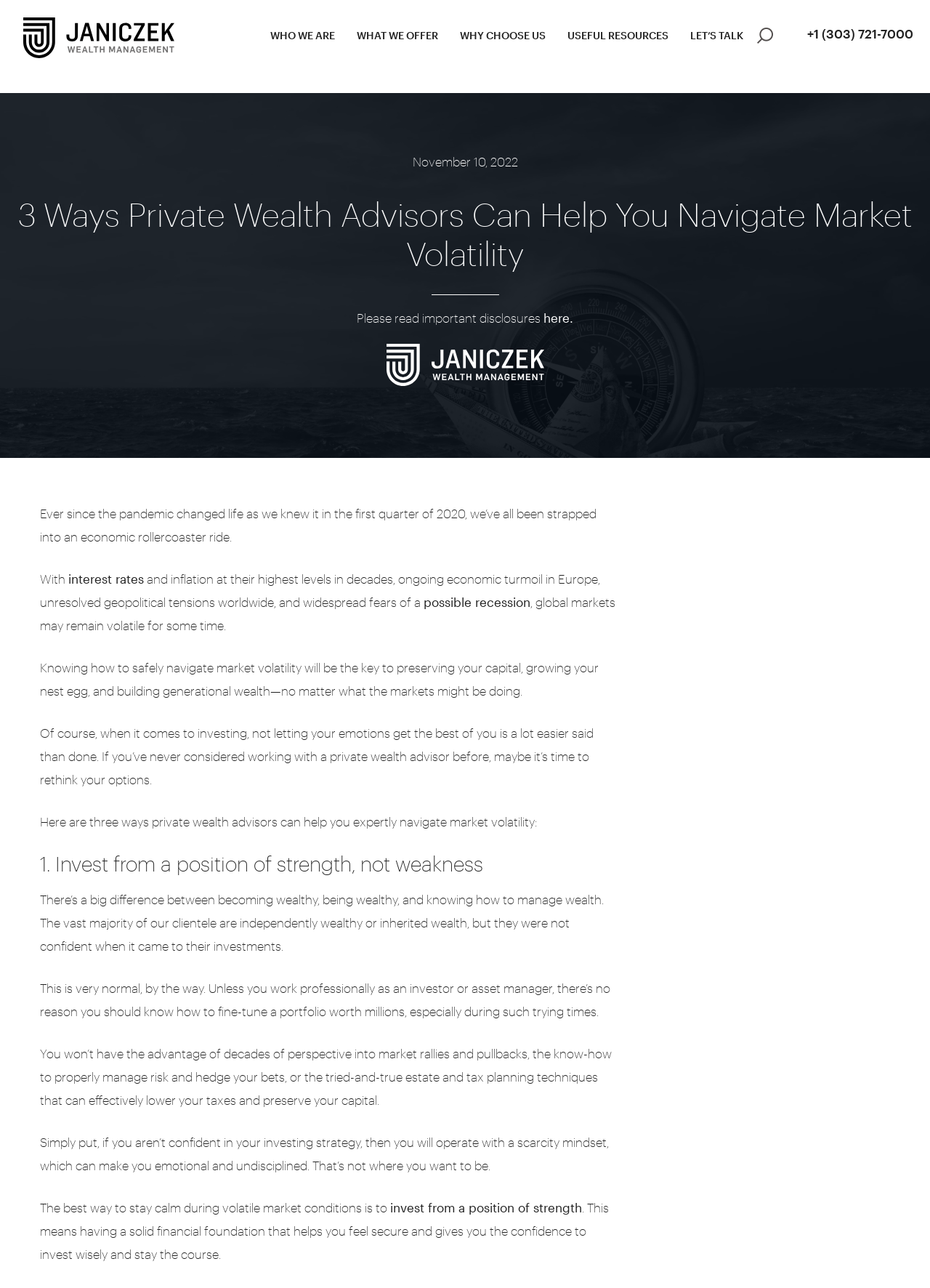Please identify the bounding box coordinates of the area I need to click to accomplish the following instruction: "Call the phone number +1 (303) 721-7000".

[0.85, 0.0, 1.0, 0.051]